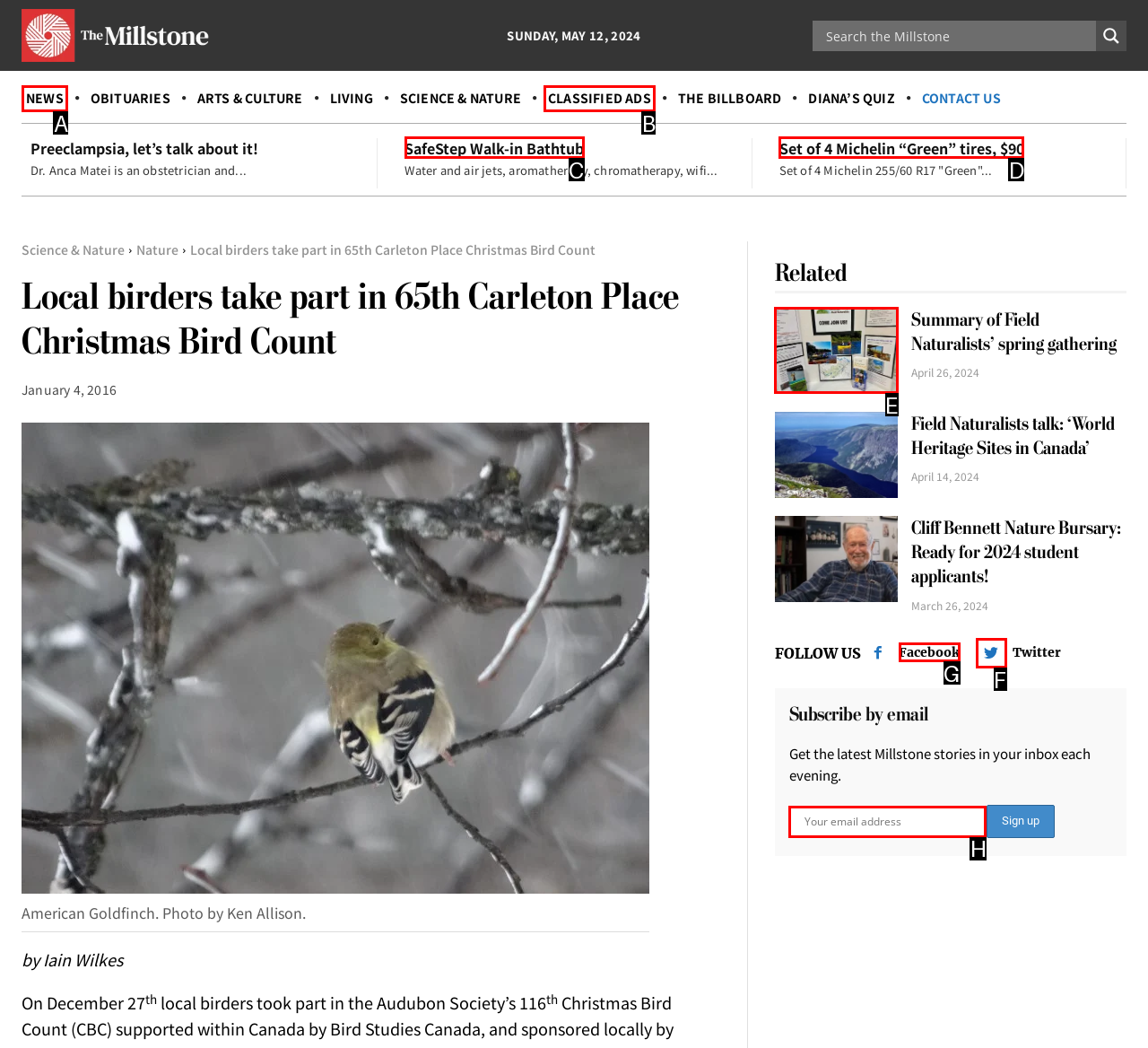To achieve the task: Subscribe by email, which HTML element do you need to click?
Respond with the letter of the correct option from the given choices.

H